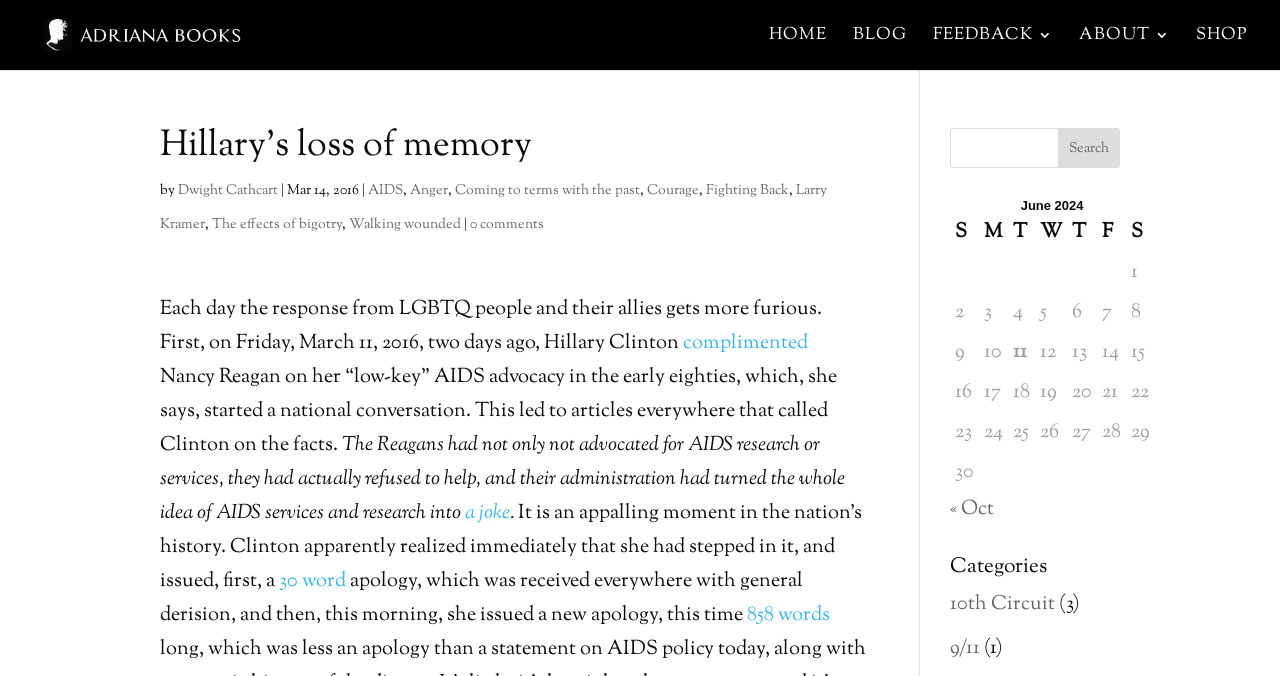Illustrate the webpage with a detailed description.

This webpage appears to be a blog post titled "Hillary's loss of memory" by Dwight Cathcart. At the top of the page, there is a header section with a link to "Dwight Cathcart & Adriana Books" accompanied by an image. Below this, there are five navigation links: "HOME", "BLOG", "FEEDBACK 3", "ABOUT 3", and "SHOP".

The main content of the page is a blog post with a heading "Hillary's loss of memory" followed by the author's name, "Dwight Cathcart", and the date "Mar 14, 2016". The post is divided into several paragraphs discussing Hillary Clinton's comments on Nancy Reagan's AIDS advocacy.

To the right of the main content, there is a search bar with a button labeled "Search". Below this, there is a calendar table for June 2024, with seven columns labeled "S", "M", "T", "W", "T", "F", and "S", representing the days of the week. The table has several rows, each representing a day of the month, with some cells containing numbers.

The blog post contains several links to related topics, including "AIDS", "Anger", "Coming to terms with the past", "Courage", "Fighting Back", "Larry Kramer", "The effects of bigotry", and "Walking wounded". There is also a link to "0 comments" at the bottom of the post.